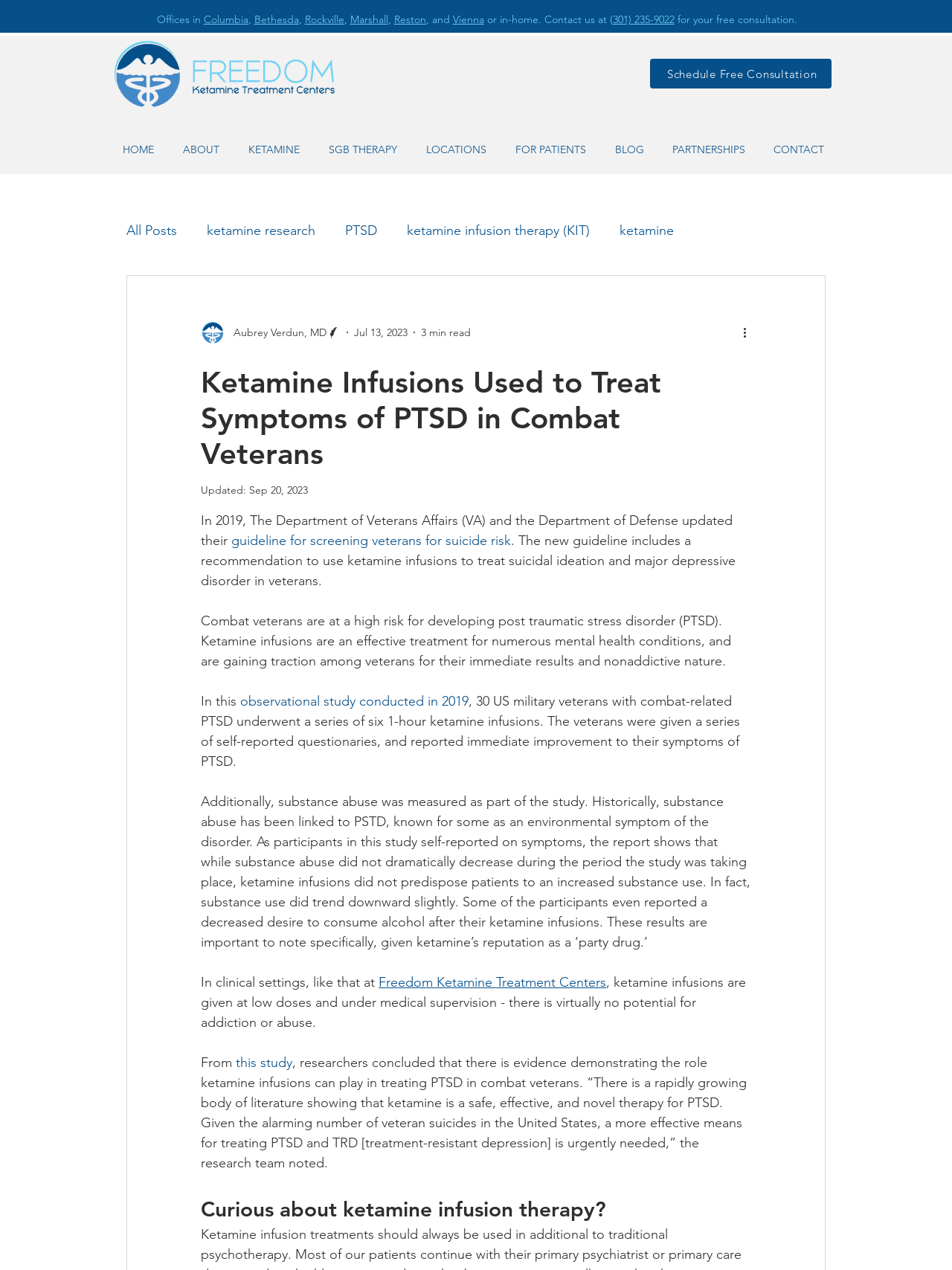How many links are in the navigation menu?
Could you give a comprehensive explanation in response to this question?

I counted the number of links in the navigation menu which are HOME, ABOUT, KETAMINE, SGB THERAPY, LOCATIONS, FOR PATIENTS, BLOG, PARTNERSHIPS, and CONTACT.